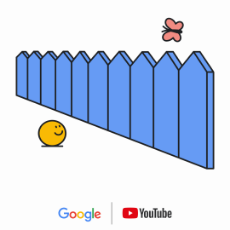Offer a detailed narrative of the scene shown in the image.

The image showcases a charming and whimsical animation for the "SafeSearch" initiative, prominently featuring a playful yellow sphere with a cheerful expression. It is positioned in front of a bright blue picket fence, symbolizing safety and protection. Above the sphere, a pink butterfly flits joyfully, enhancing the lighthearted nature of the scene. The imagery conveys a sense of security and joy, effectively representing the collaborative efforts of Google and YouTube in promoting safe and enjoyable online experiences, especially for children. The logos for both companies are displayed at the bottom, reinforcing their partnership in this important campaign.